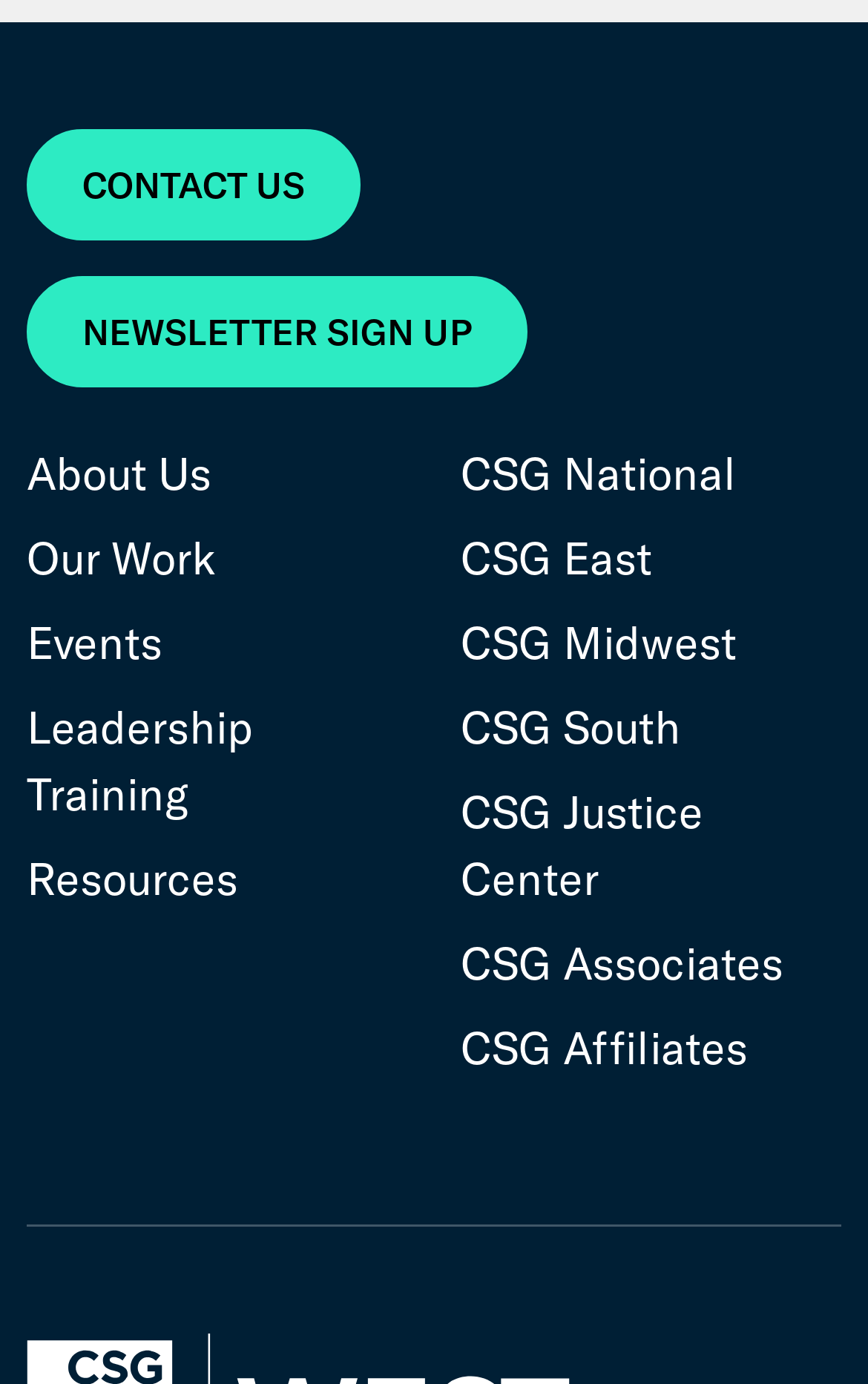Locate the bounding box coordinates of the region to be clicked to comply with the following instruction: "go to contact us page". The coordinates must be four float numbers between 0 and 1, in the form [left, top, right, bottom].

[0.031, 0.093, 0.415, 0.174]